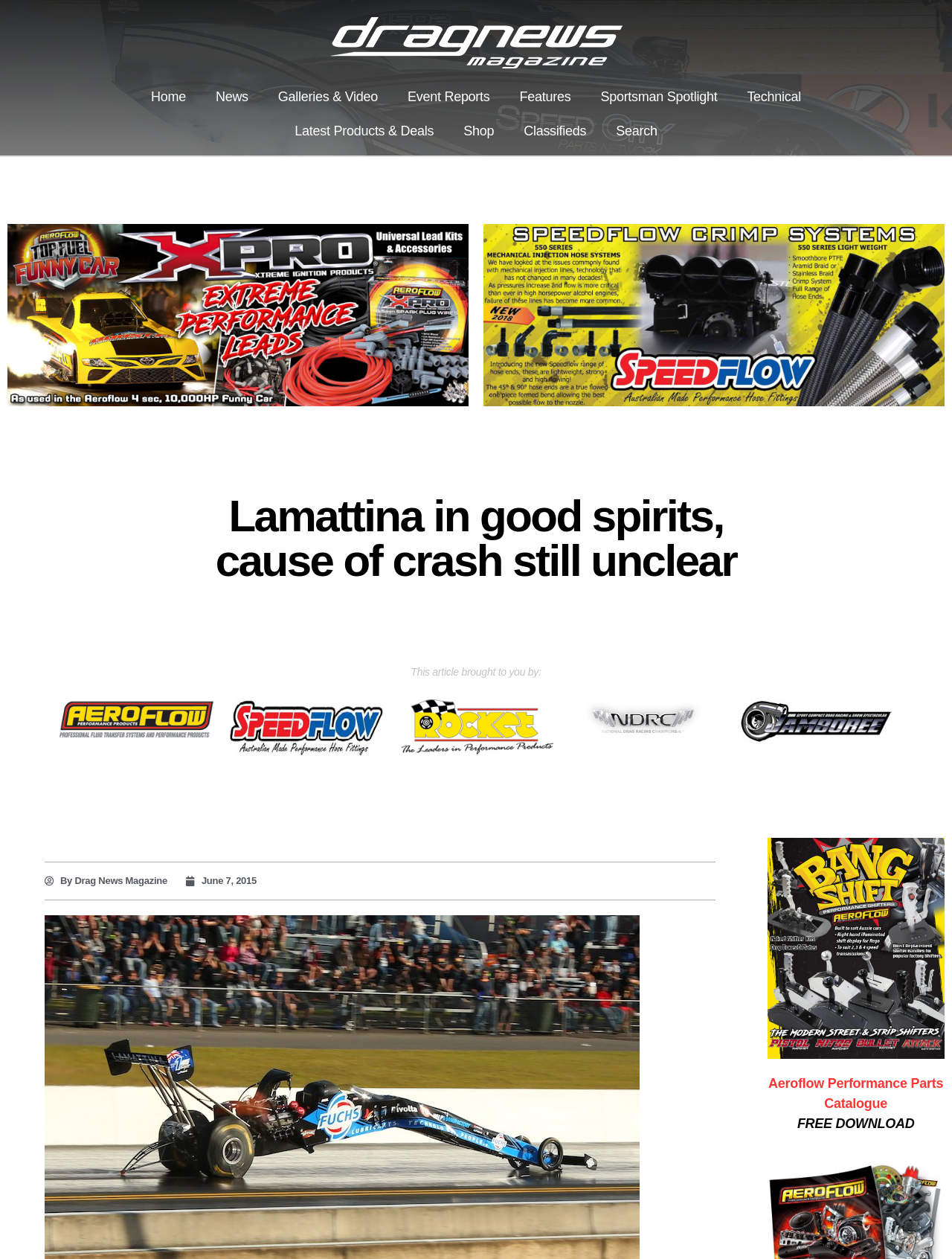Please identify the bounding box coordinates of the clickable area that will fulfill the following instruction: "go to home page". The coordinates should be in the format of four float numbers between 0 and 1, i.e., [left, top, right, bottom].

[0.143, 0.063, 0.211, 0.09]